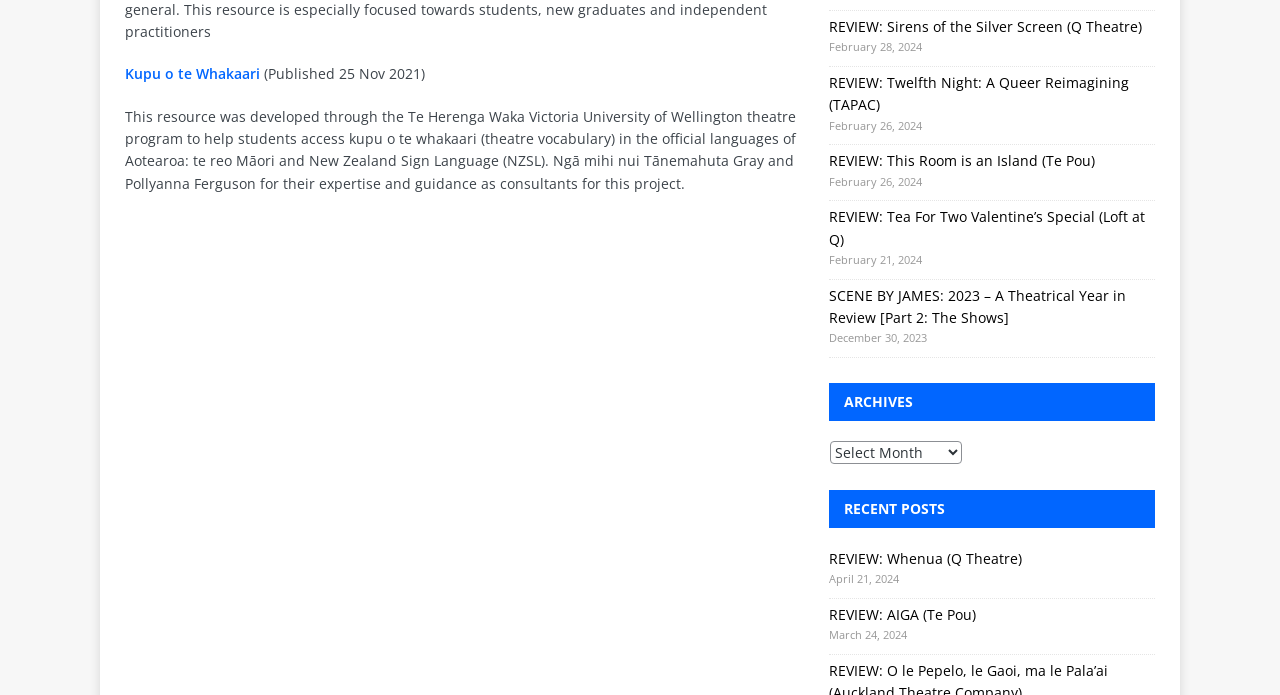Please determine the bounding box coordinates for the element with the description: "Kupu o te Whakaari".

[0.098, 0.092, 0.203, 0.12]